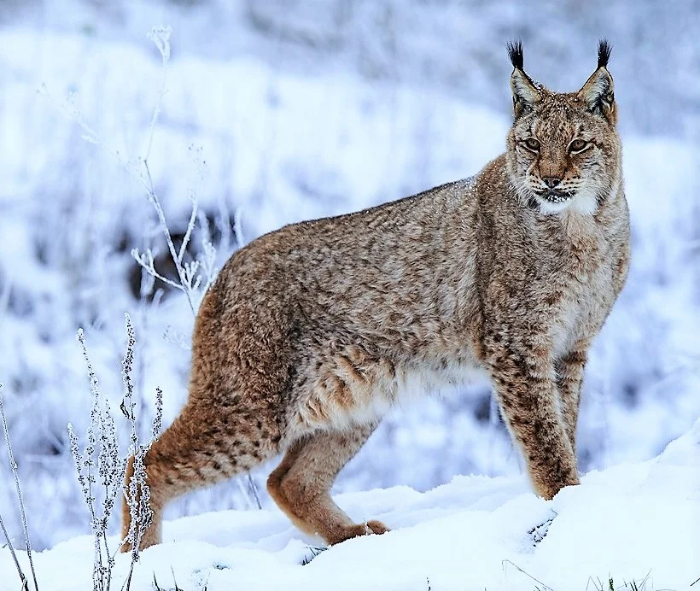Please provide a short answer using a single word or phrase for the question:
What type of ears does the Eurasian lynx have?

Tufted